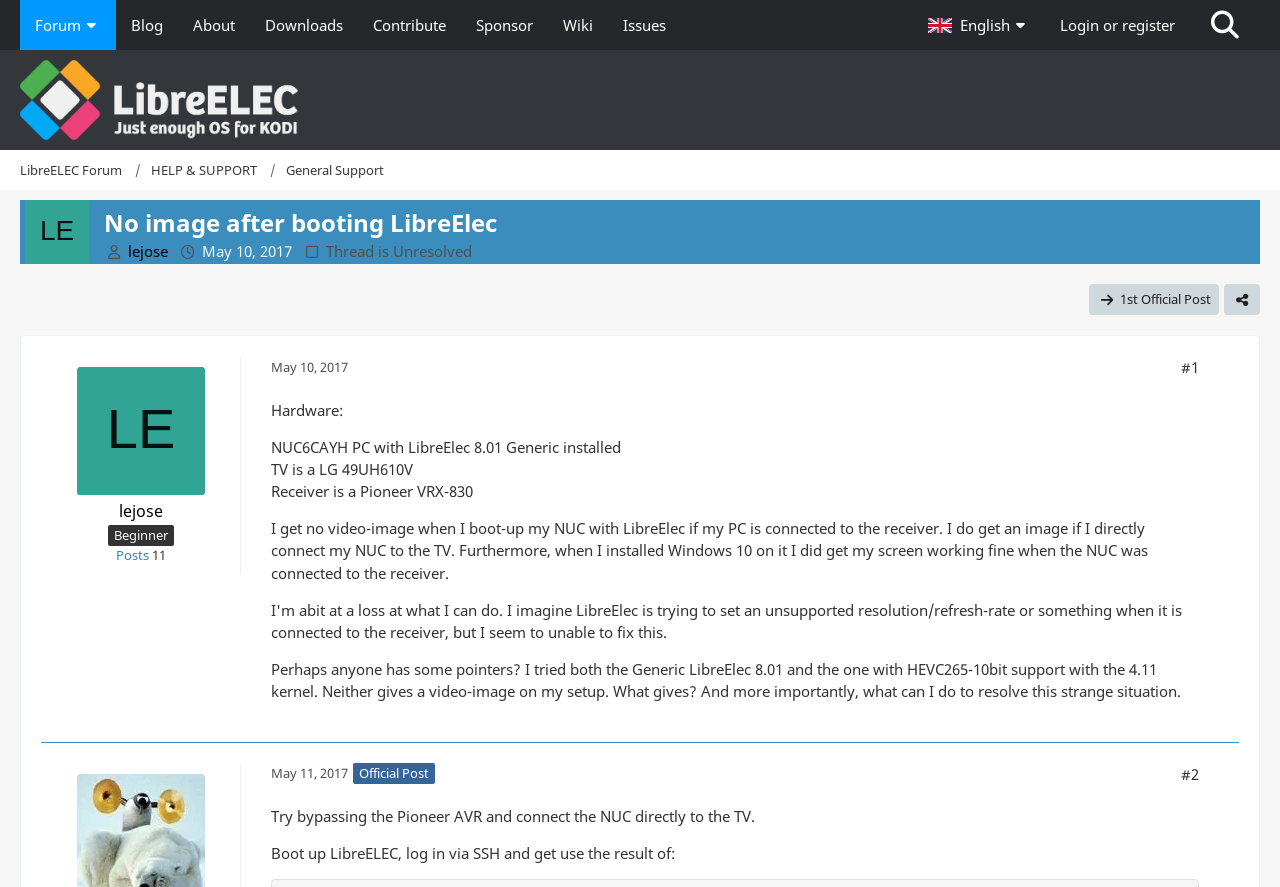Identify the bounding box coordinates of the region that should be clicked to execute the following instruction: "Click on the 'Search' link".

[0.93, 0.0, 0.984, 0.056]